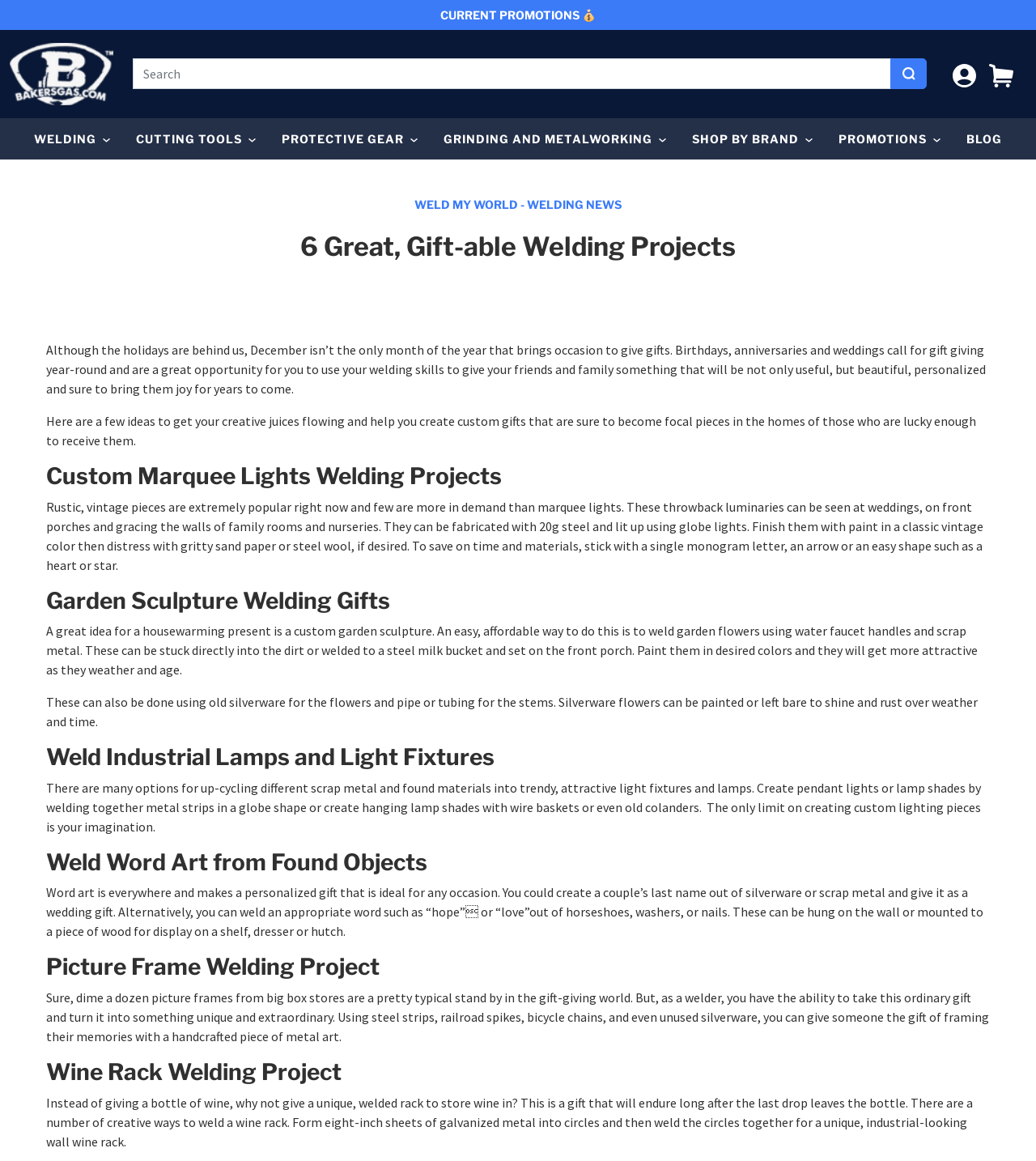Identify the bounding box of the HTML element described here: "parent_node: GRINDING AND METALWORKING". Provide the coordinates as four float numbers between 0 and 1: [left, top, right, bottom].

[0.953, 0.248, 1.0, 0.284]